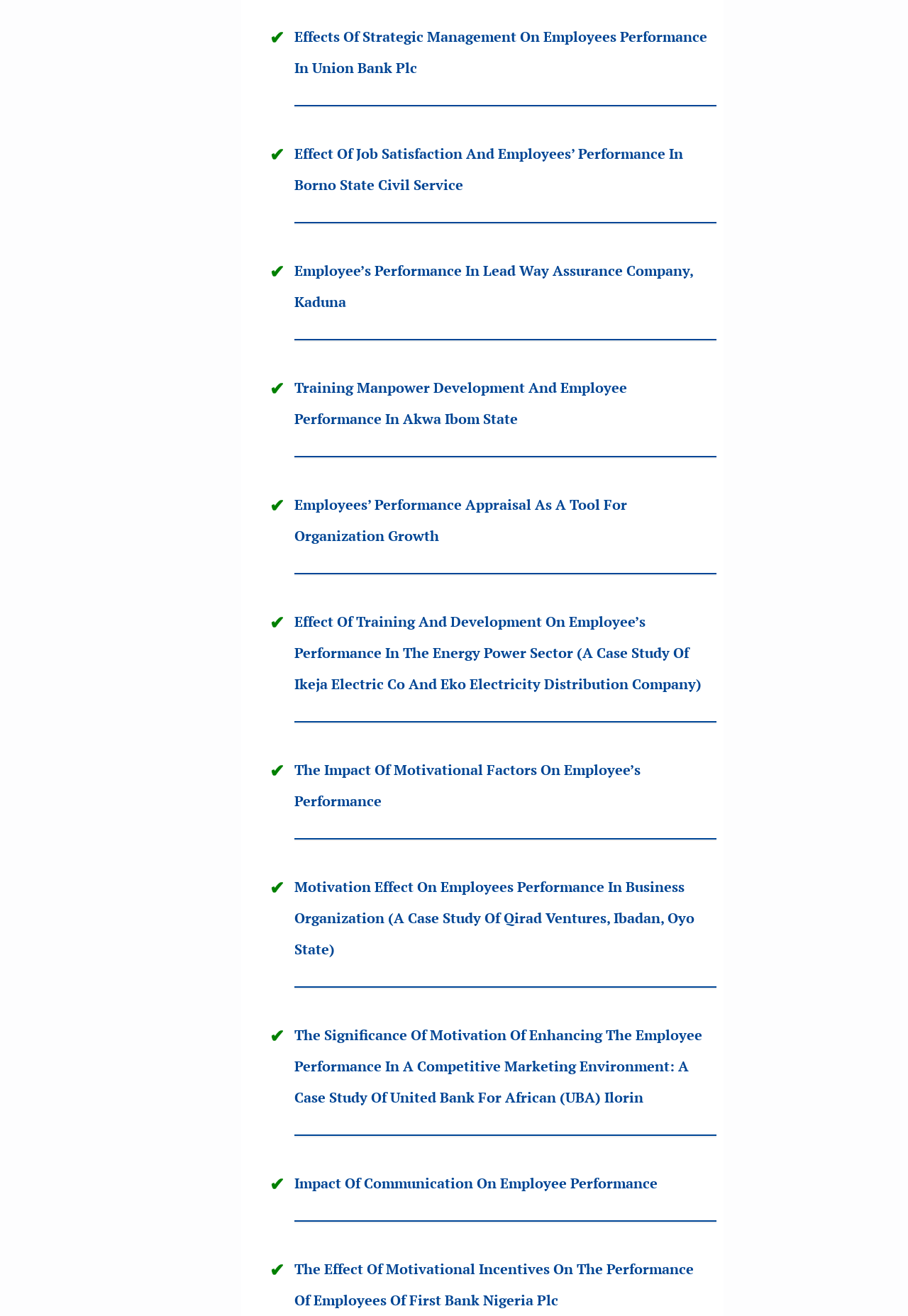Are the research papers organized in a specific order? Based on the screenshot, please respond with a single word or phrase.

Yes, vertically